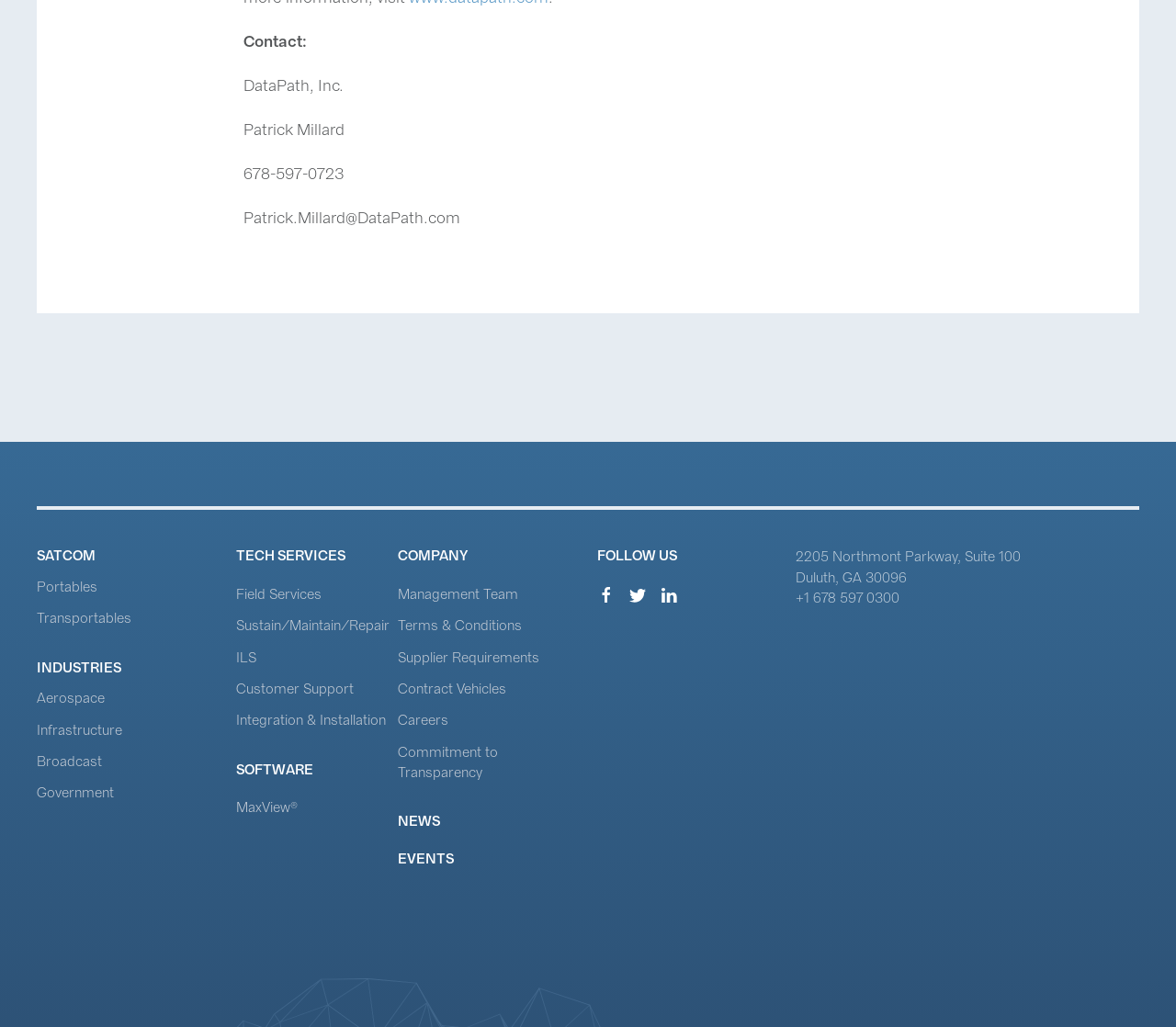Respond with a single word or short phrase to the following question: 
What is the name of the software provided by the company?

MaxView